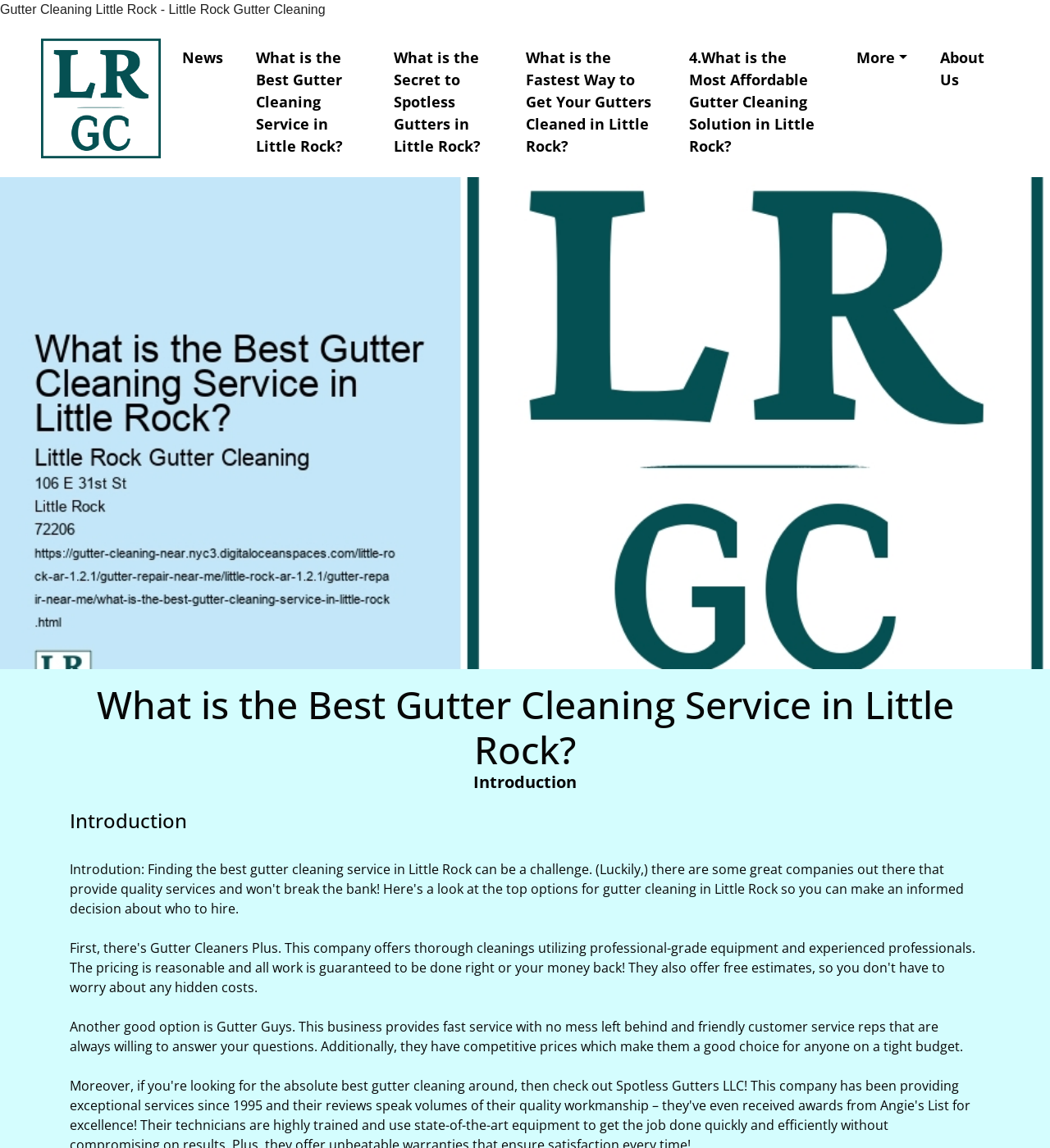Can you pinpoint the bounding box coordinates for the clickable element required for this instruction: "Click on the 'About Us' link"? The coordinates should be four float numbers between 0 and 1, i.e., [left, top, right, bottom].

[0.889, 0.035, 0.944, 0.085]